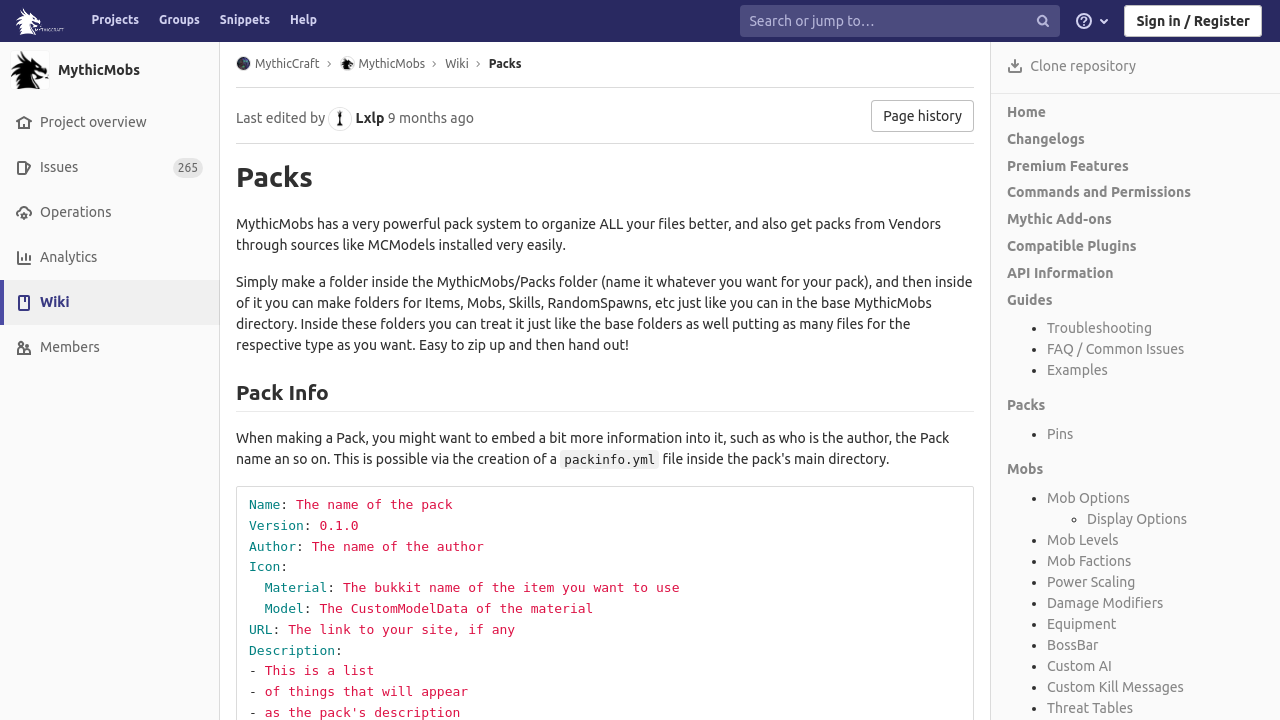Locate the bounding box coordinates of the element I should click to achieve the following instruction: "Search or jump to…".

[0.585, 0.012, 0.824, 0.047]